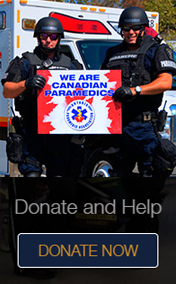Provide a comprehensive description of the image.

The image features two paramedics standing proudly in front of an ambulance, holding a bold sign that reads "WE ARE CANADIAN PARAMEDICS." Both paramedics are dressed in black tactical gear and helmets, emphasizing their readiness and professionalism. The background displays an emergency vehicle, reinforcing the theme of emergency medical services. Below the image, the call to action encourages viewers to contribute with the text "Donate and Help," alongside a prominent "DONATE NOW" button, highlighting the importance of support for paramedic services.